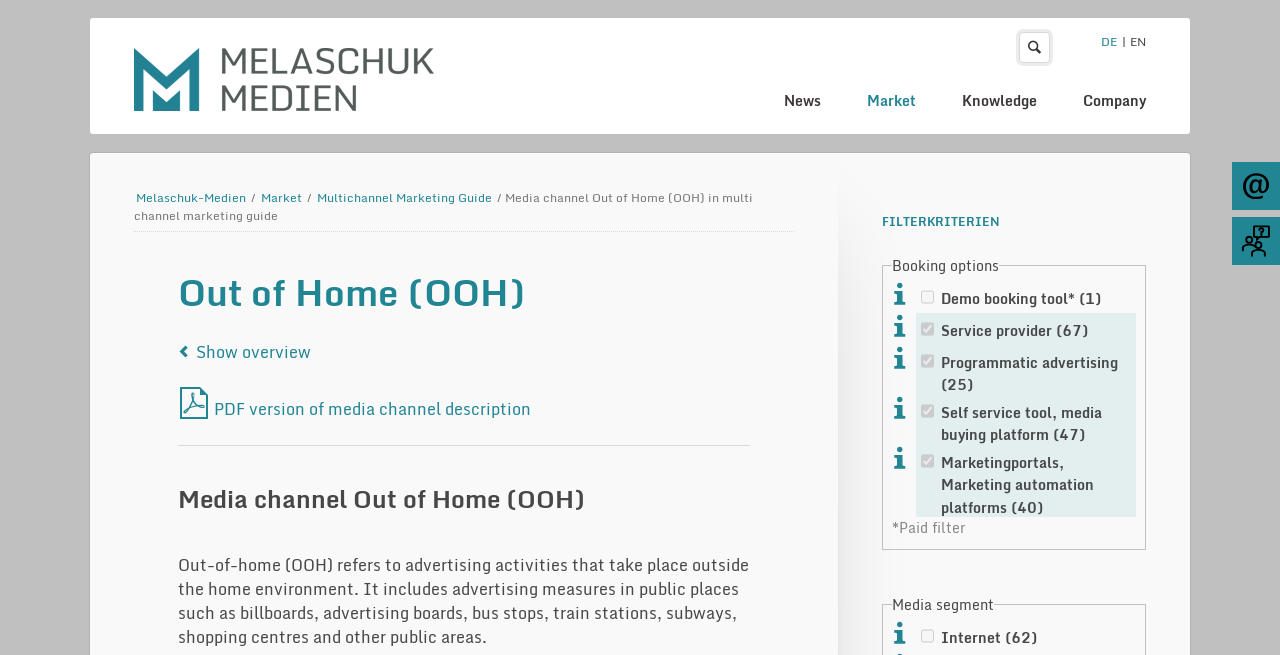How many navigation links are available in the top menu?
Carefully examine the image and provide a detailed answer to the question.

I counted the number of link elements in the top menu, which are 'News', 'Market', 'Knowledge', 'Company', and 'Contact', and found that there are 5 navigation links available.